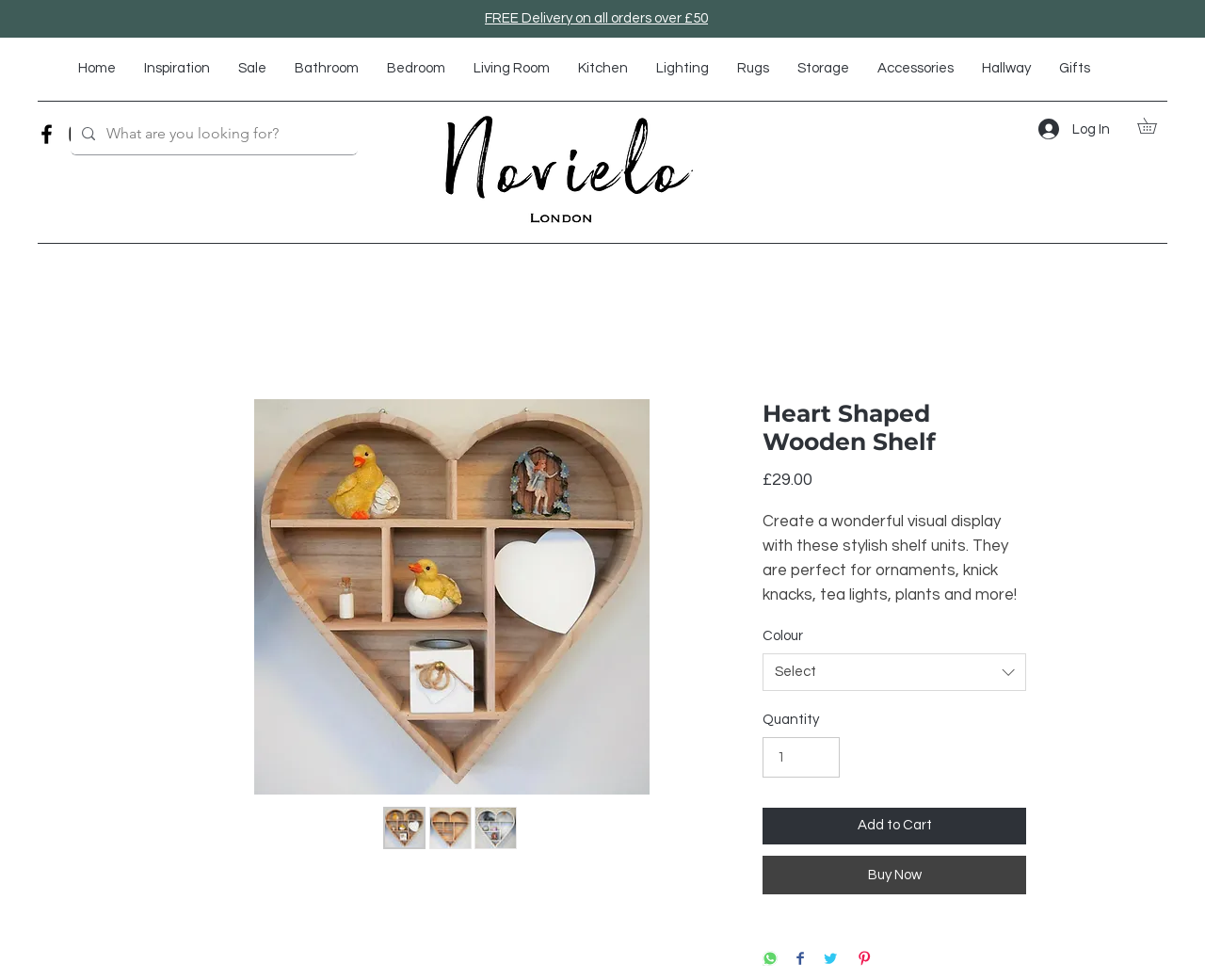Please find the bounding box for the following UI element description. Provide the coordinates in (top-left x, top-left y, bottom-right x, bottom-right y) format, with values between 0 and 1: alt="Thumbnail: Heart Shaped Wooden Shelf"

[0.356, 0.823, 0.391, 0.866]